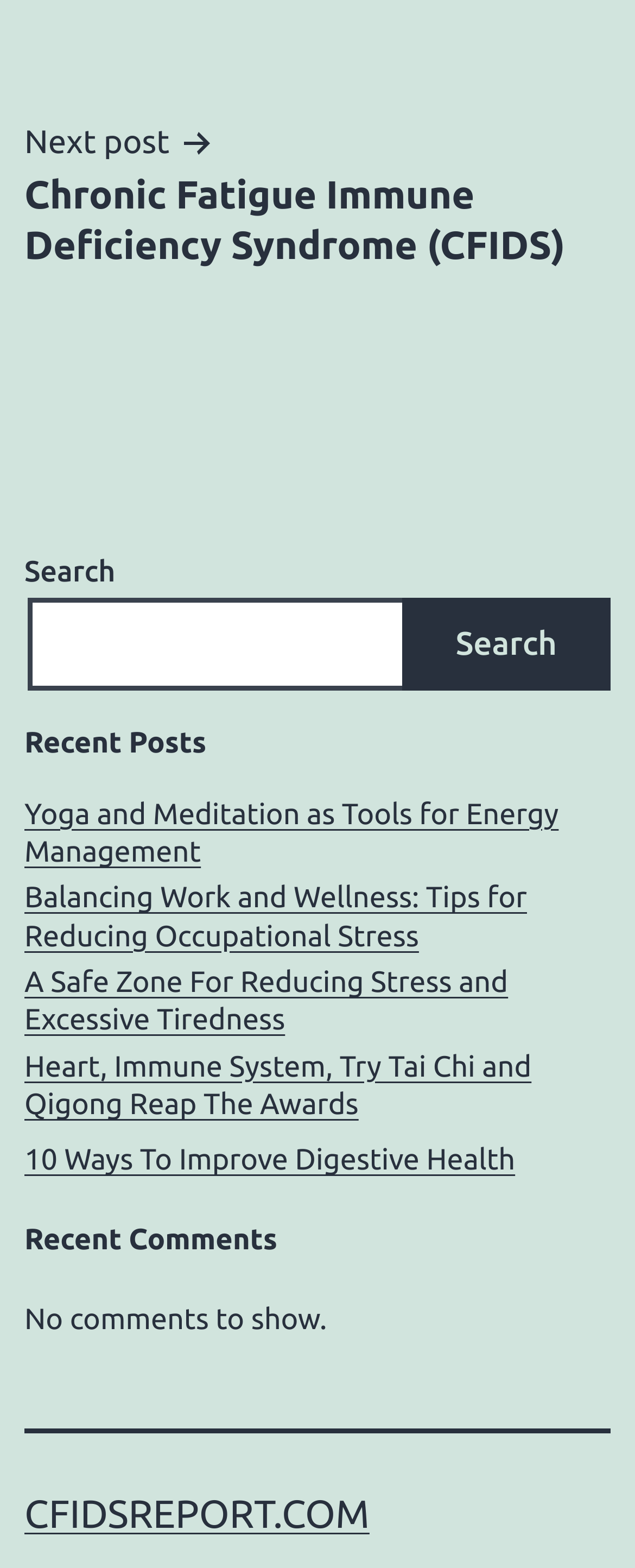Please determine the bounding box coordinates of the element's region to click for the following instruction: "Click on the Recent Posts section".

[0.038, 0.461, 0.962, 0.487]